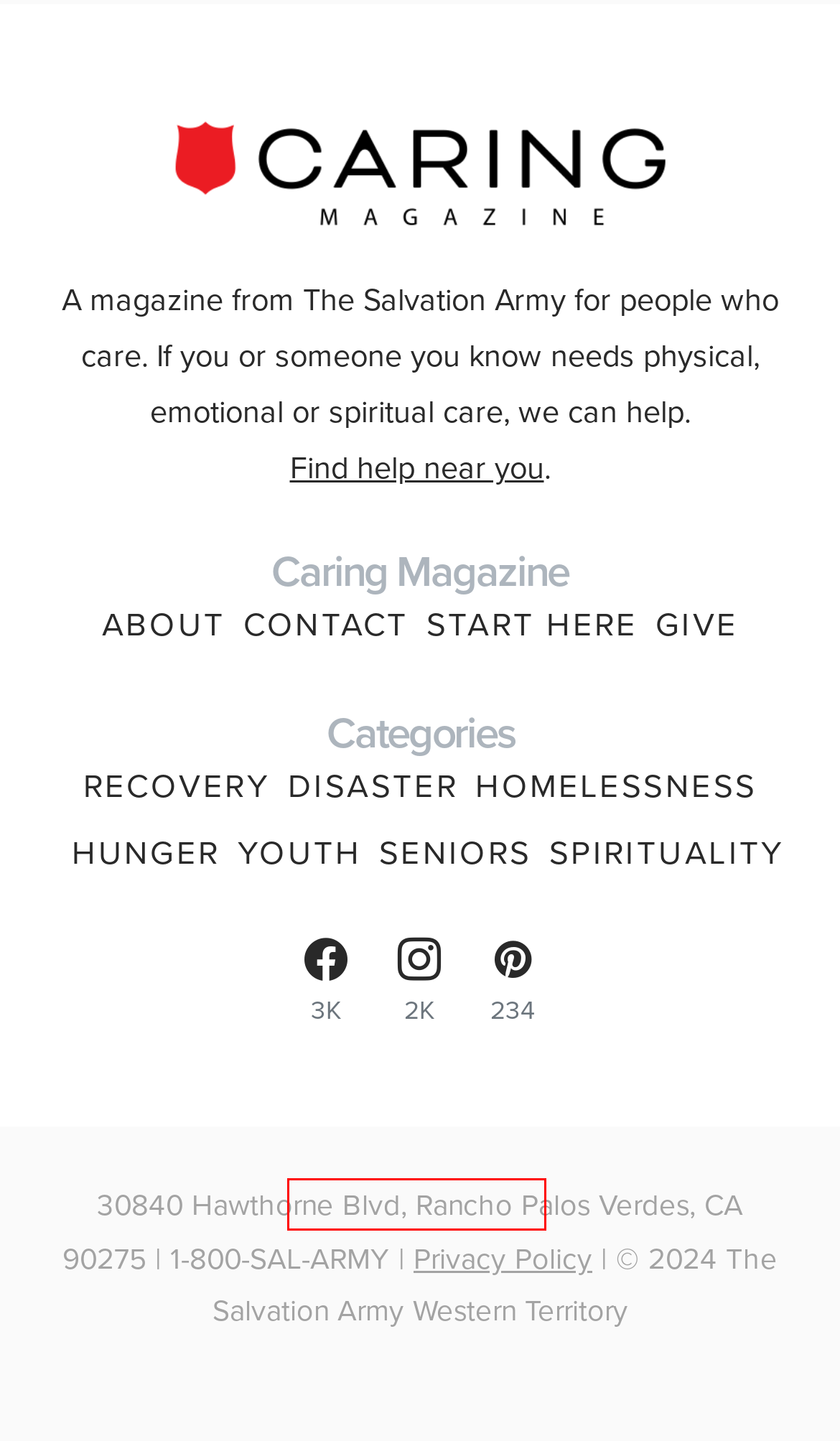Look at the given screenshot of a webpage with a red rectangle bounding box around a UI element. Pick the description that best matches the new webpage after clicking the element highlighted. The descriptions are:
A. Vol 33 No 09 | Caring Magazine
B. COVID-19 response in The Salvation Army Spain and Portugal Command  | Caring Magazine
C. What's Your Cause? | Caring Magazine
D. Refugees | Caring Magazine
E. Denver culinary skills program cooks up hope for life after social services | Caring Magazine
F. Location Search - The Salvation Army Western Territory
G. About | Caring Magazine
H. The Salvation Army Online Donations

F